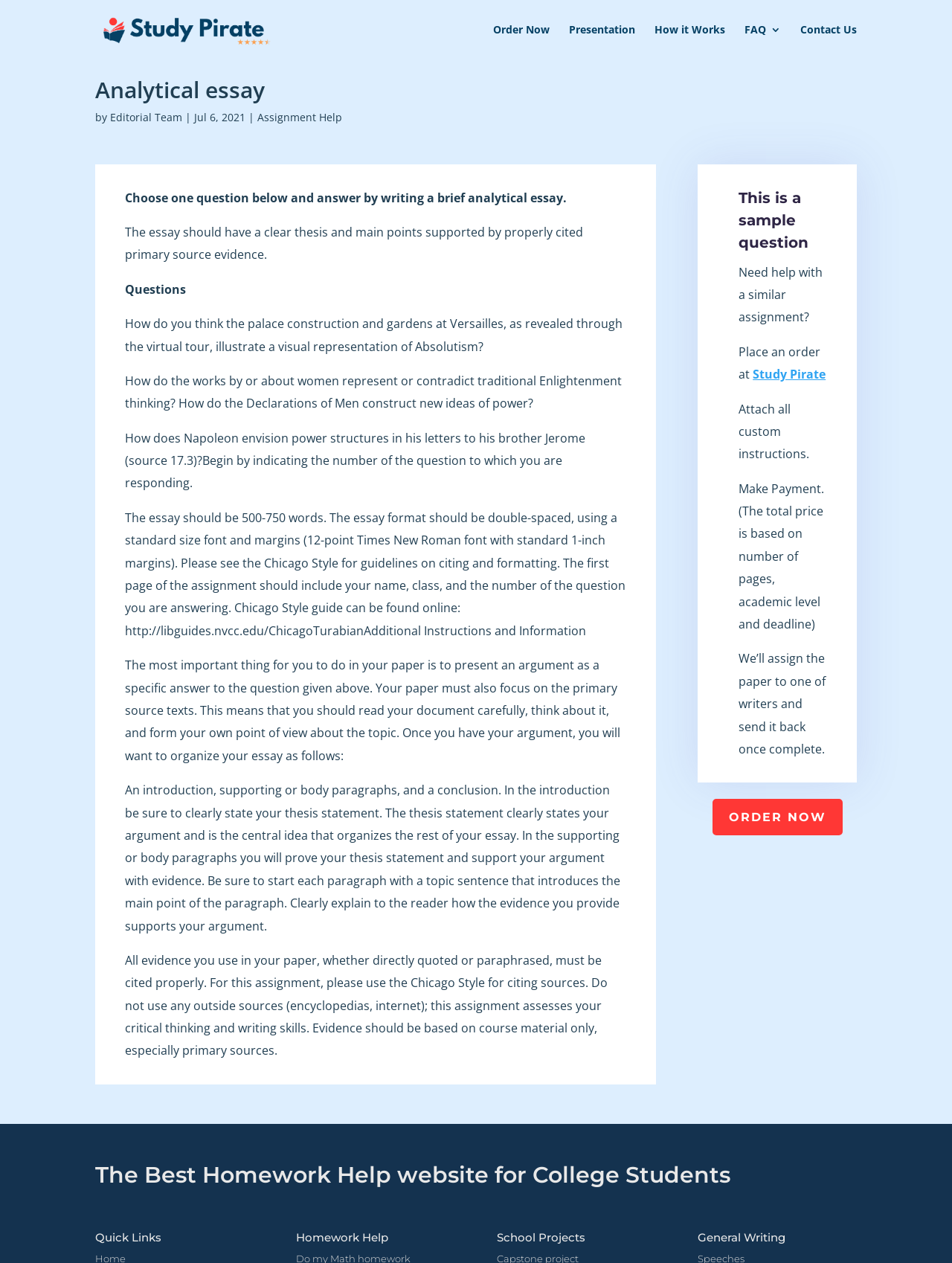Please specify the bounding box coordinates in the format (top-left x, top-left y, bottom-right x, bottom-right y), with values ranging from 0 to 1. Identify the bounding box for the UI component described as follows: How it Works

[0.688, 0.019, 0.762, 0.047]